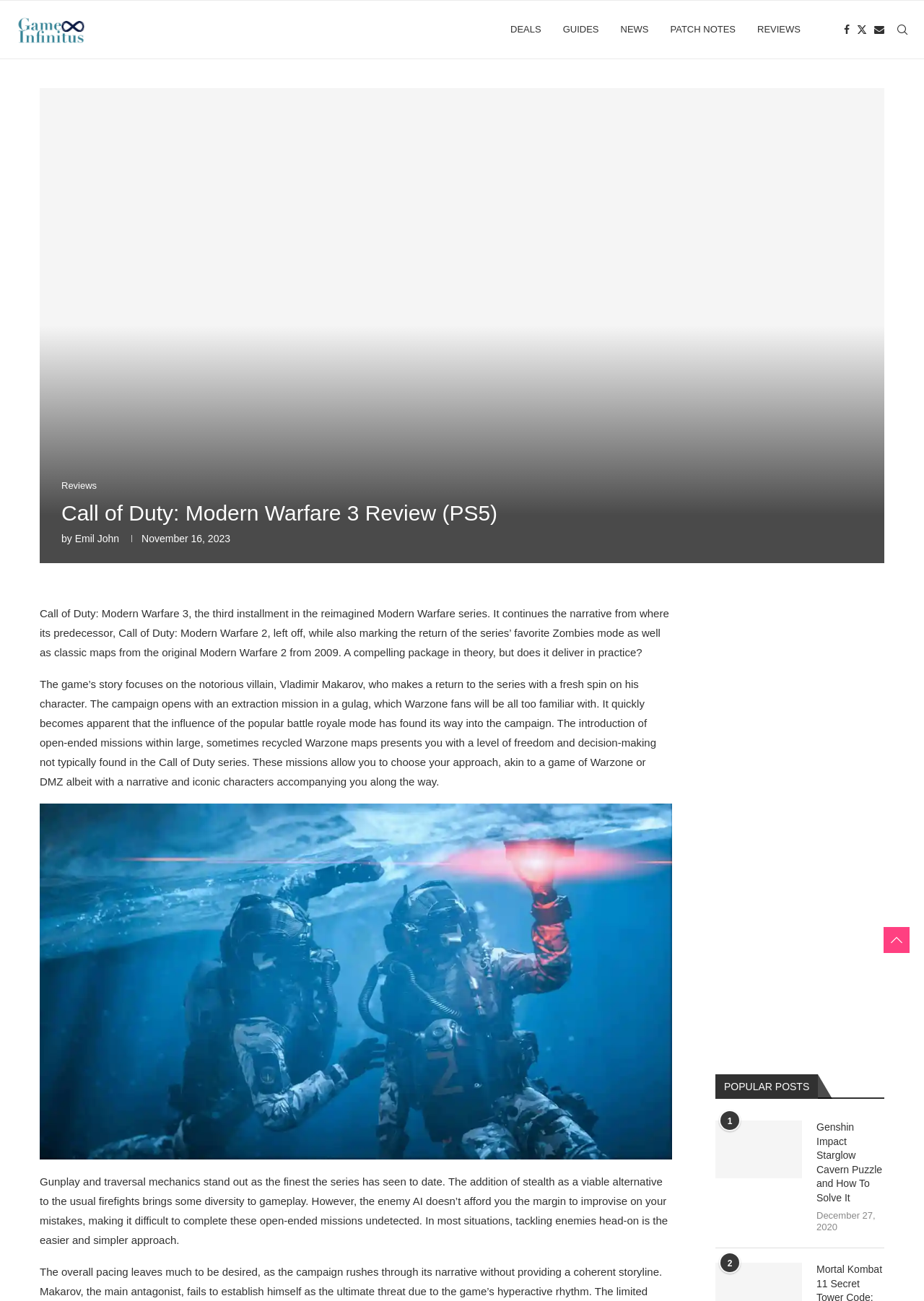Please identify the bounding box coordinates of the area that needs to be clicked to follow this instruction: "Click on the 'GameInfinitus' link".

[0.016, 0.001, 0.093, 0.045]